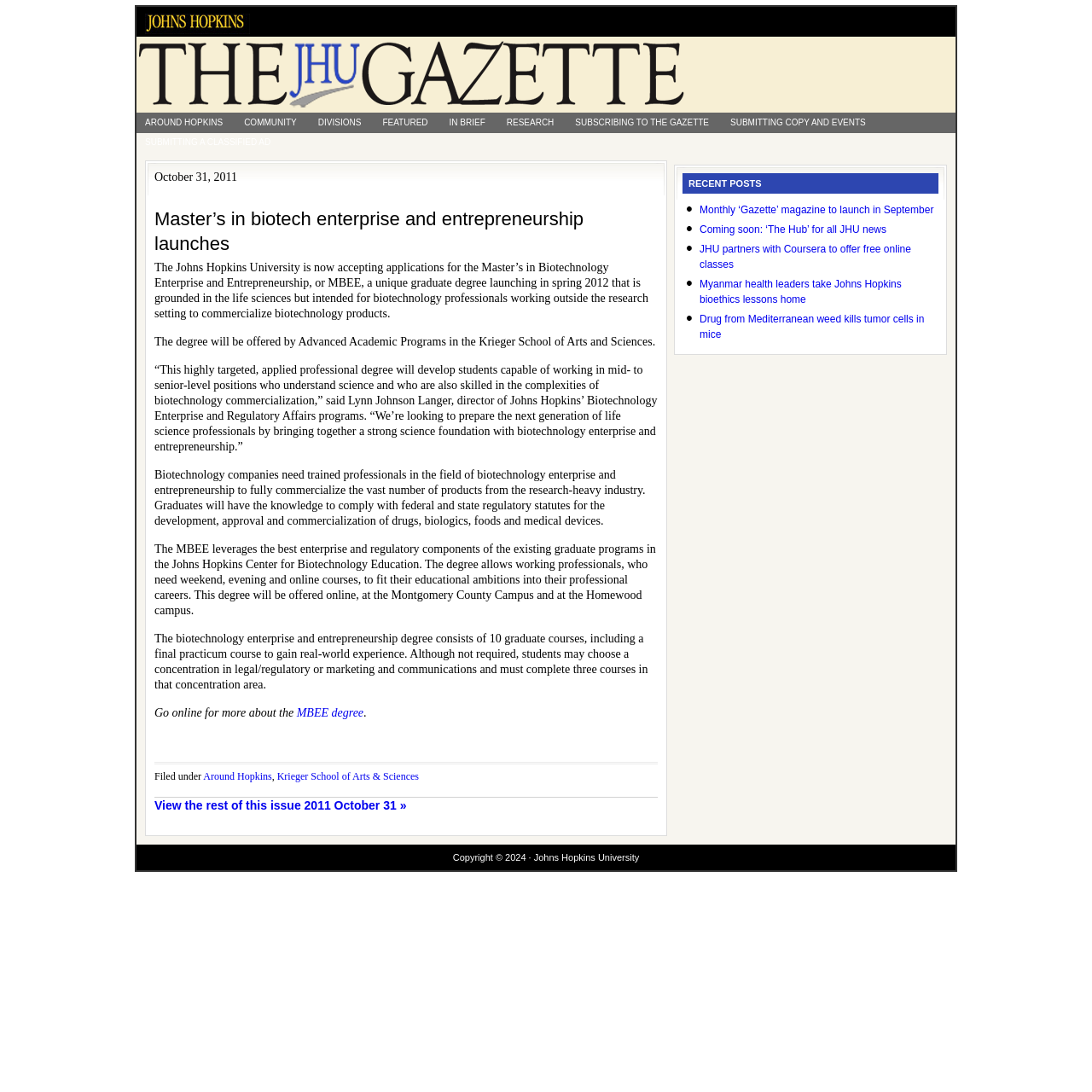Please determine the bounding box coordinates of the clickable area required to carry out the following instruction: "View the rest of this issue". The coordinates must be four float numbers between 0 and 1, represented as [left, top, right, bottom].

[0.141, 0.731, 0.372, 0.744]